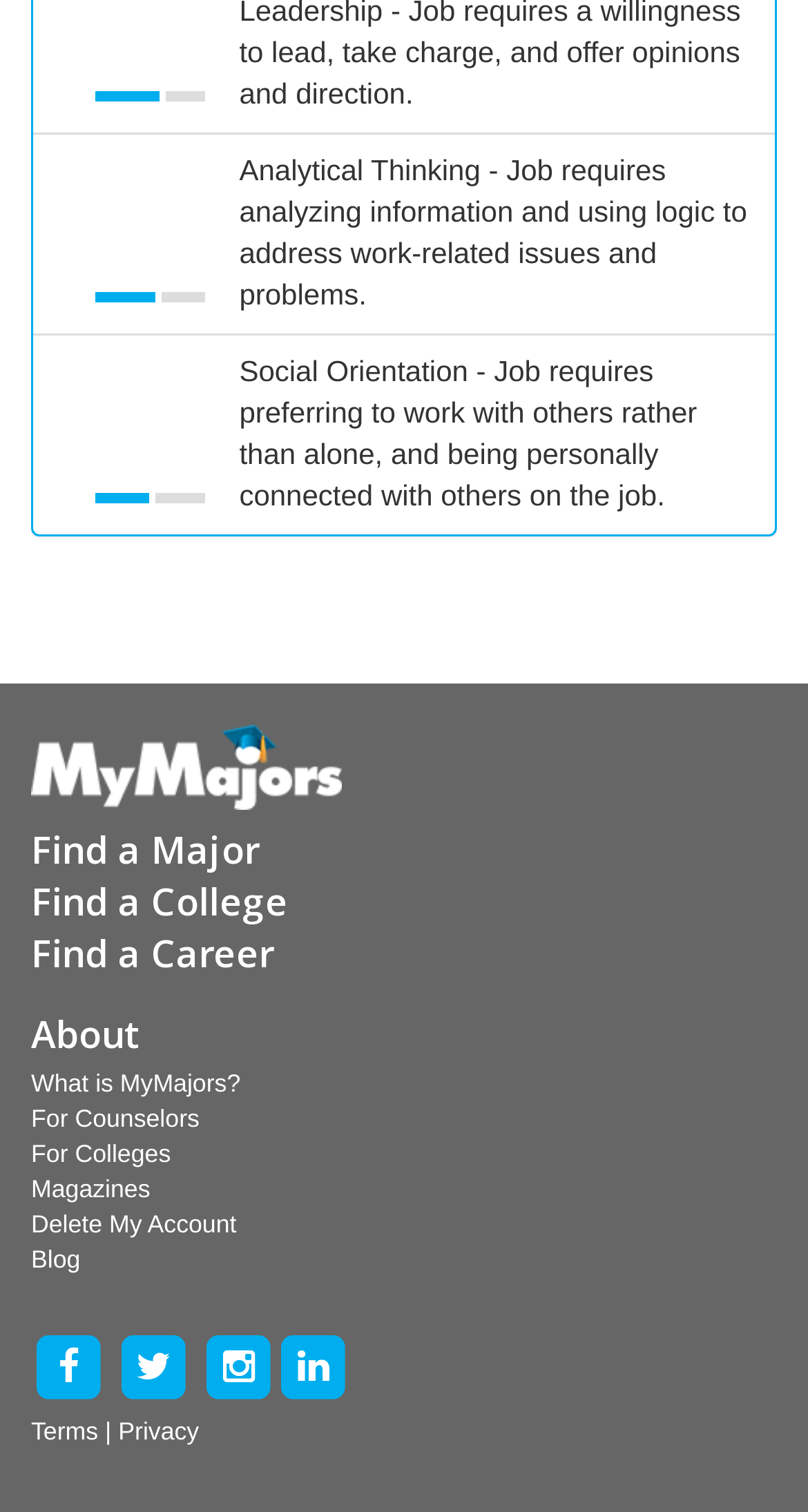Highlight the bounding box coordinates of the element you need to click to perform the following instruction: "Click on the 'Find a College' link."

[0.038, 0.579, 0.356, 0.612]